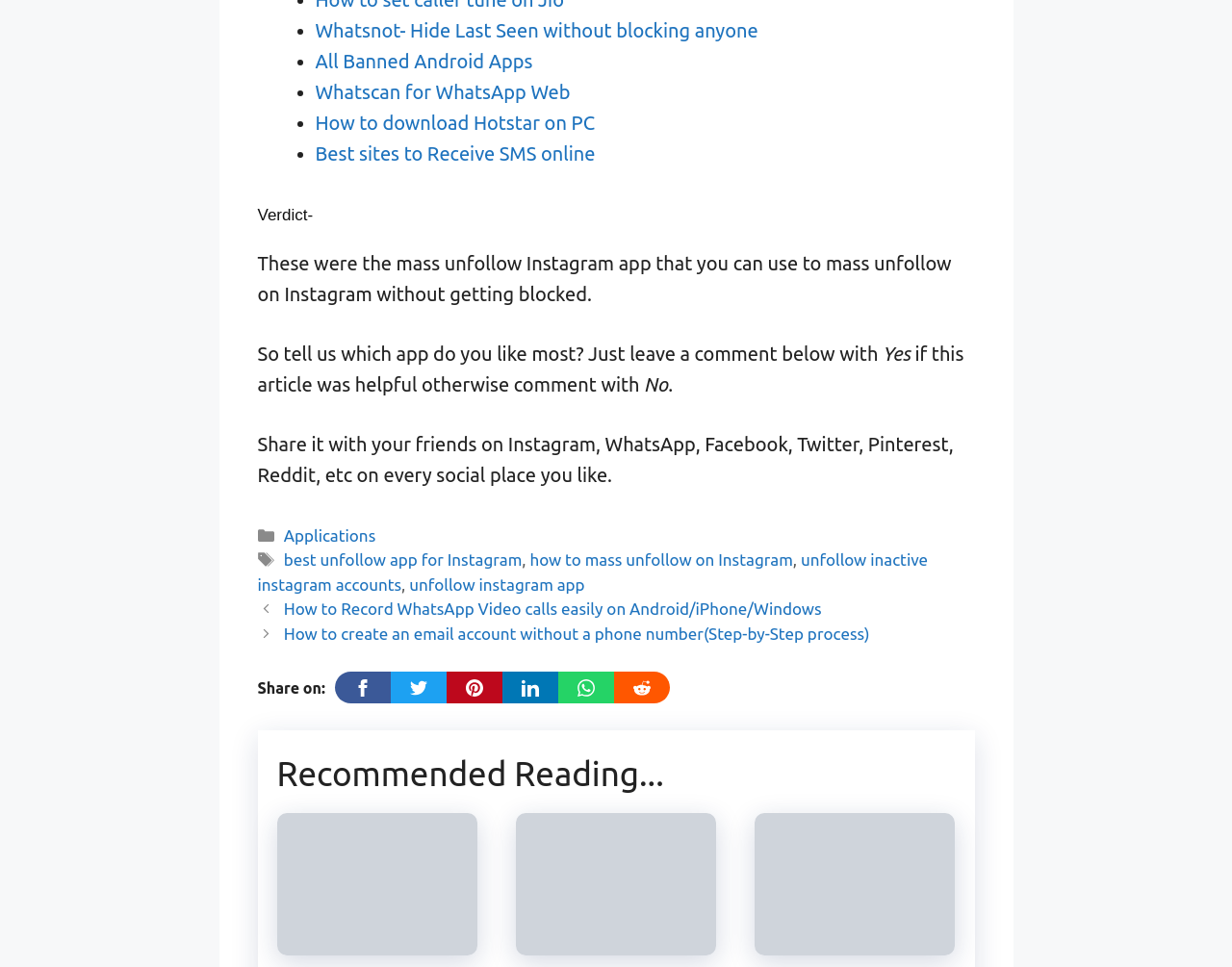What is the title of the recommended reading section?
Please ensure your answer to the question is detailed and covers all necessary aspects.

The title of the recommended reading section is 'Recommended Reading...' which is located at the bottom of the webpage with a bounding box coordinate of [0.225, 0.779, 0.775, 0.821].